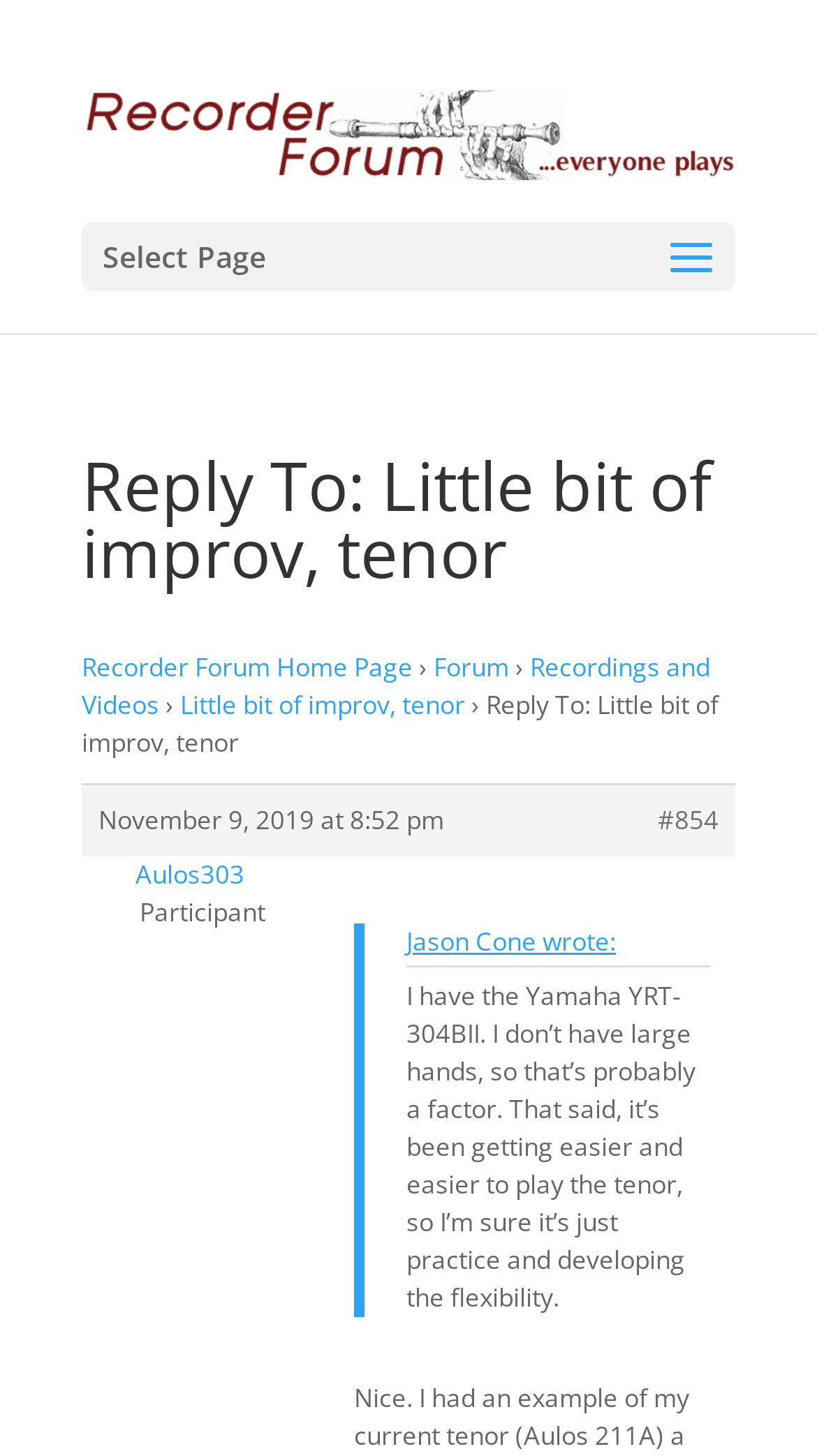What is the topic of the current discussion?
Based on the screenshot, provide a one-word or short-phrase response.

Little bit of improv, tenor